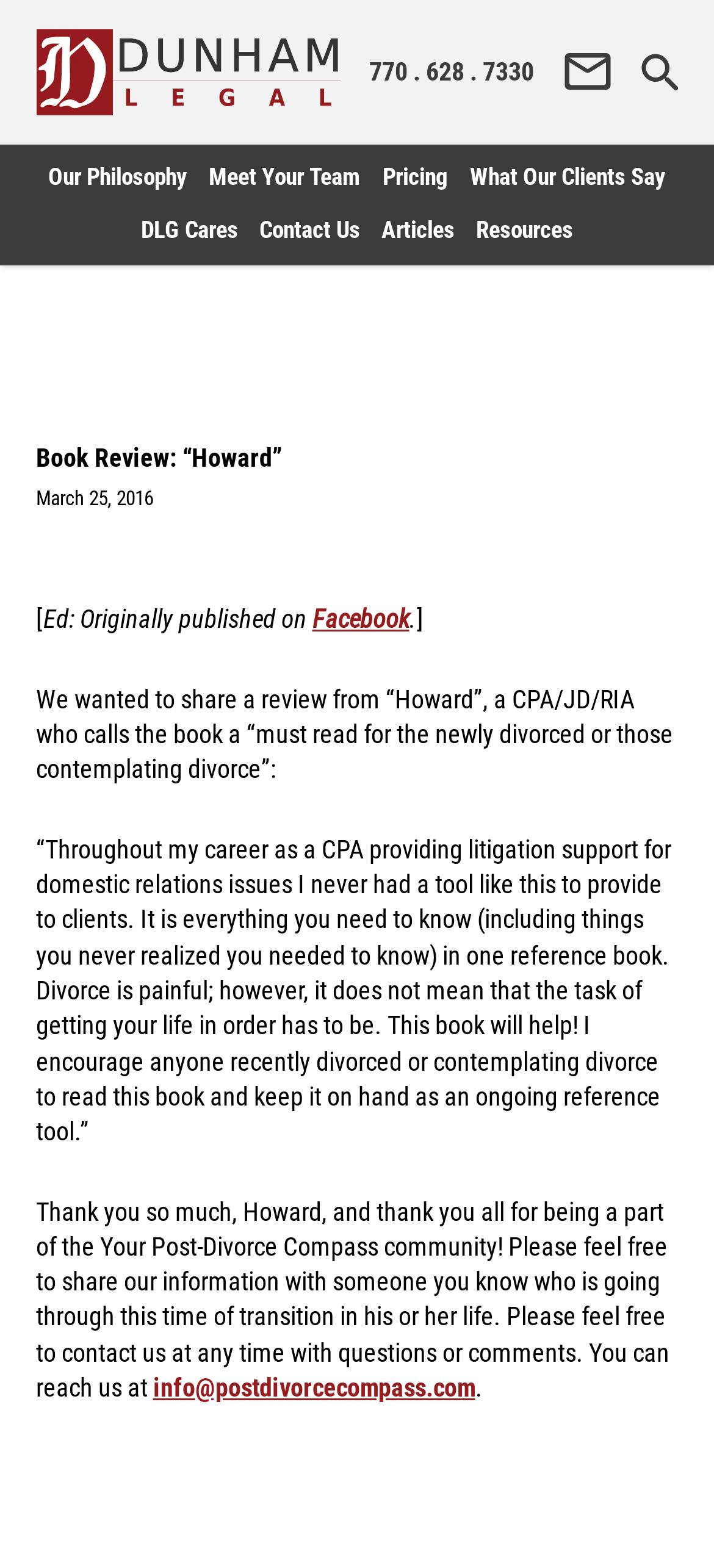Provide the bounding box coordinates for the UI element that is described as: "770 . 628 . 7330".

[0.517, 0.036, 0.747, 0.055]